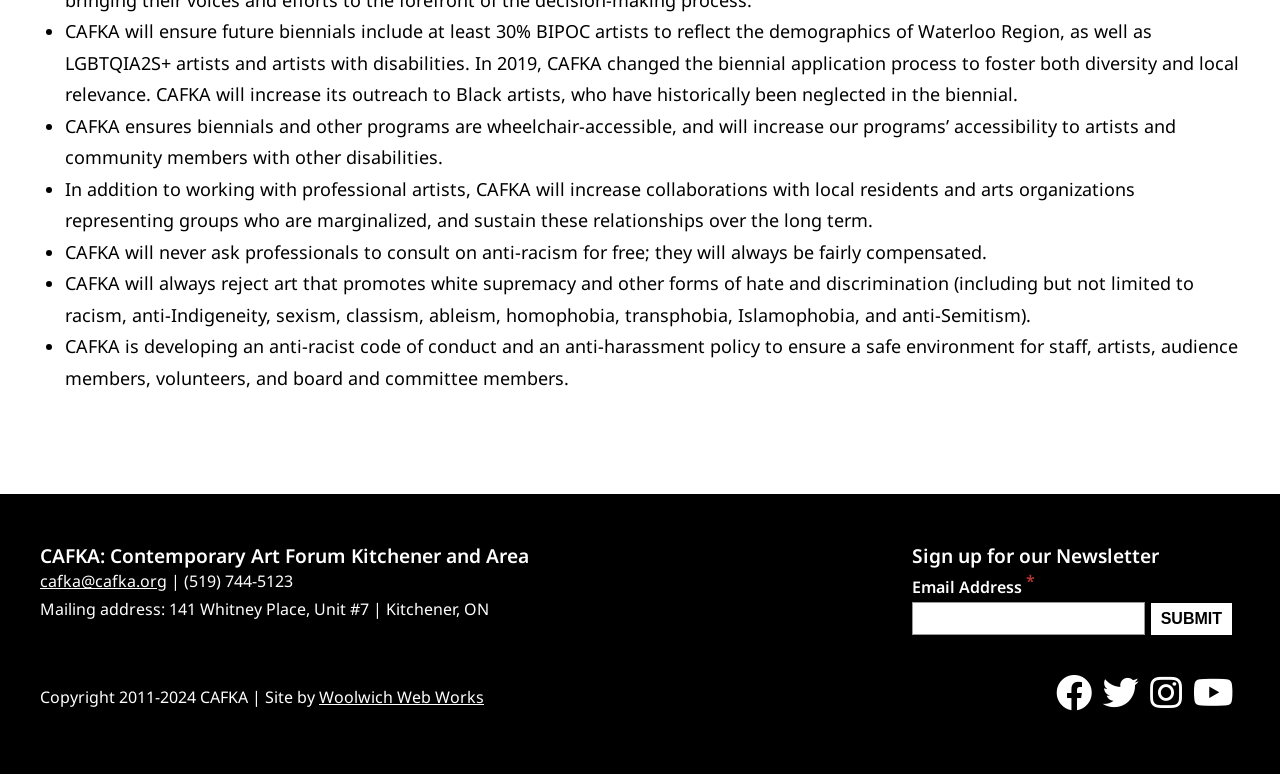Locate the UI element described as follows: "cafka@cafka.org". Return the bounding box coordinates as four float numbers between 0 and 1 in the order [left, top, right, bottom].

[0.031, 0.737, 0.13, 0.765]